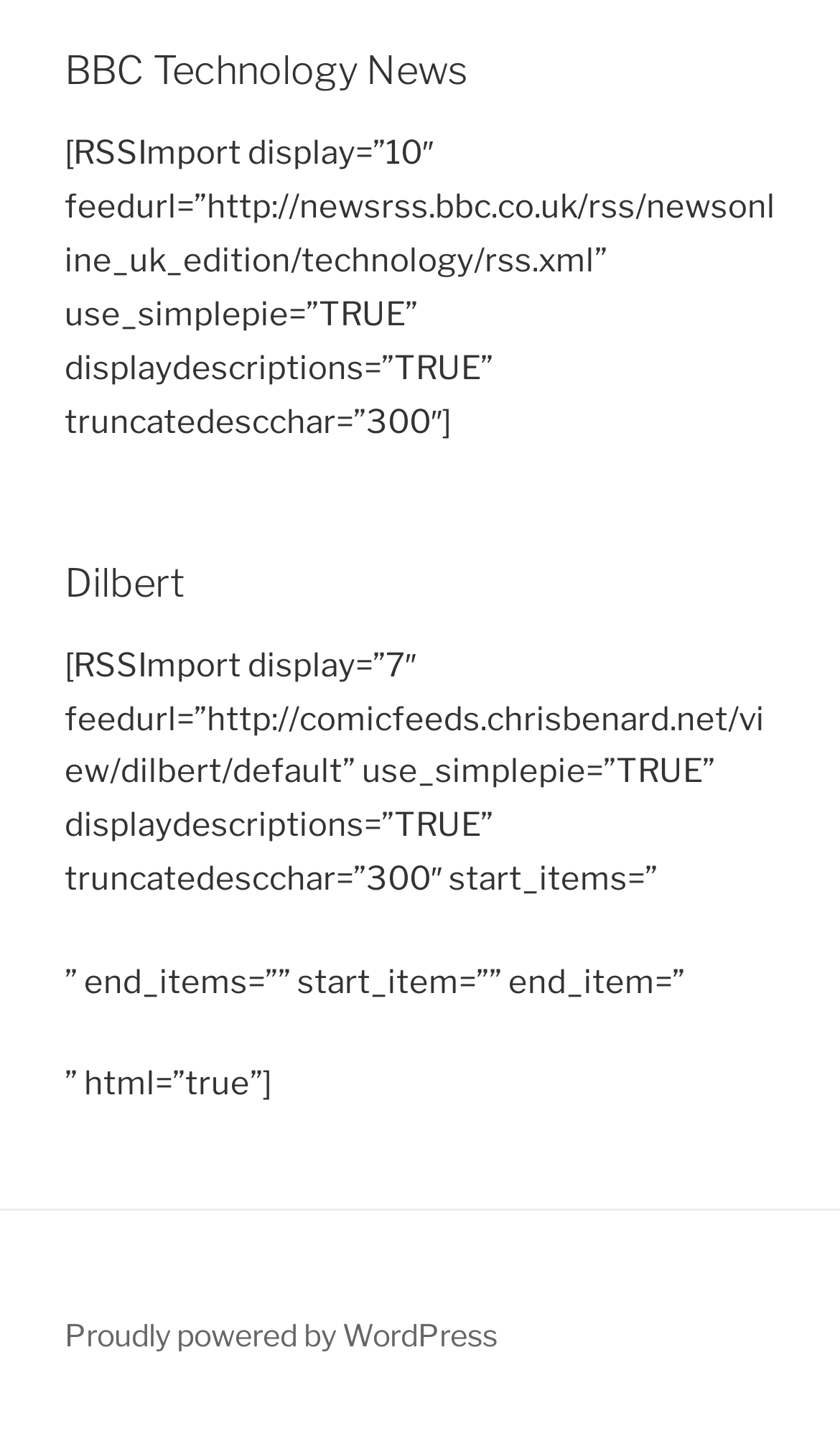Please find the bounding box for the UI component described as follows: "Proudly powered by WordPress".

[0.077, 0.915, 0.592, 0.94]